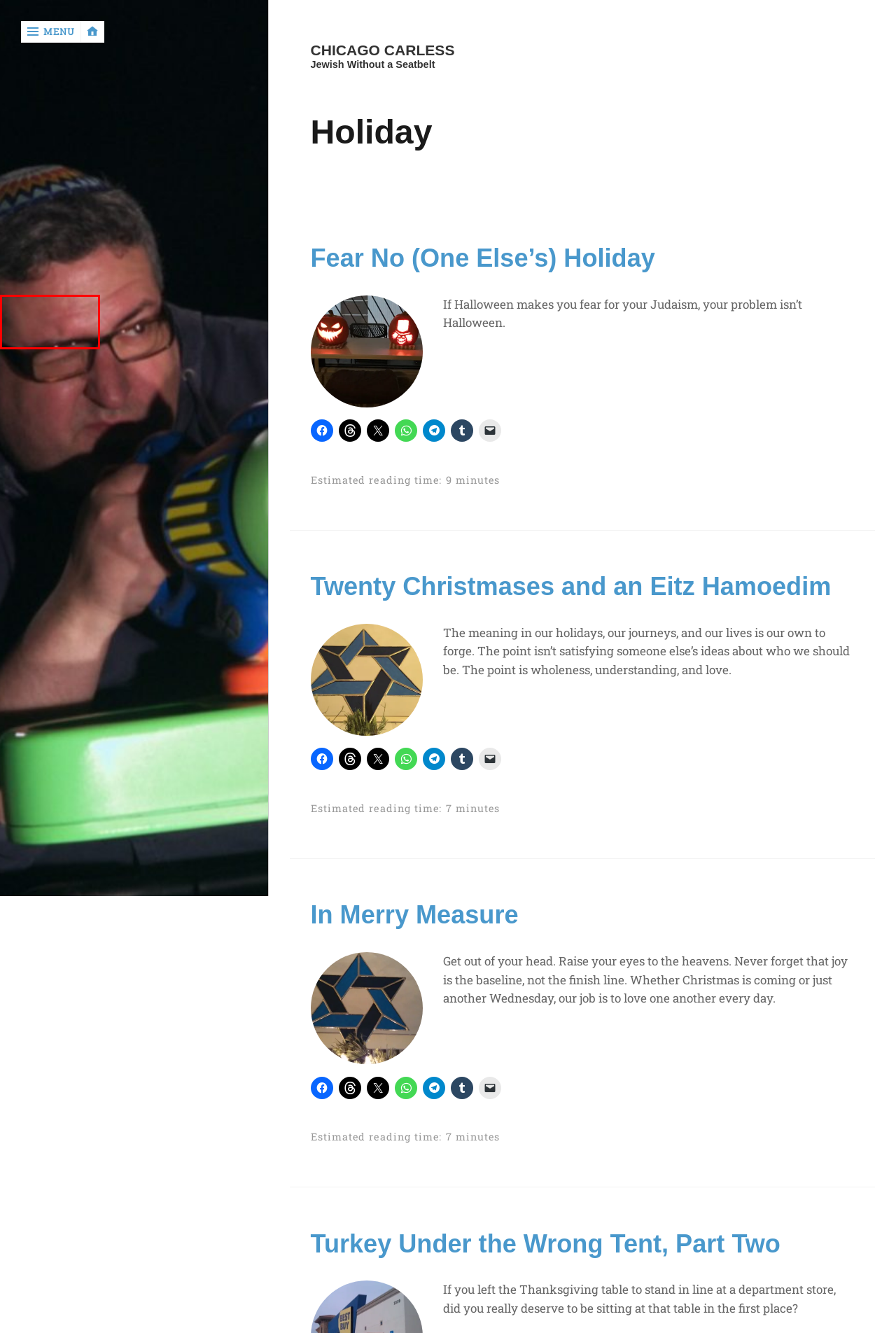You are provided with a screenshot of a webpage that includes a red rectangle bounding box. Please choose the most appropriate webpage description that matches the new webpage after clicking the element within the red bounding box. Here are the candidates:
A. About Me | CHICAGO CARLESS
B. LIFE | CHICAGO CARLESS
C. Turkey Under the Wrong Tent, Part Two | CHICAGO CARLESS
D. Fear No (One Else's) Holiday | CHICAGO CARLESS
E. CITIES | CHICAGO CARLESS
F. TRANSIT | CHICAGO CARLESS
G. DISNEY PARKS | CHICAGO CARLESS
H. CHICAGO | CHICAGO CARLESS

G